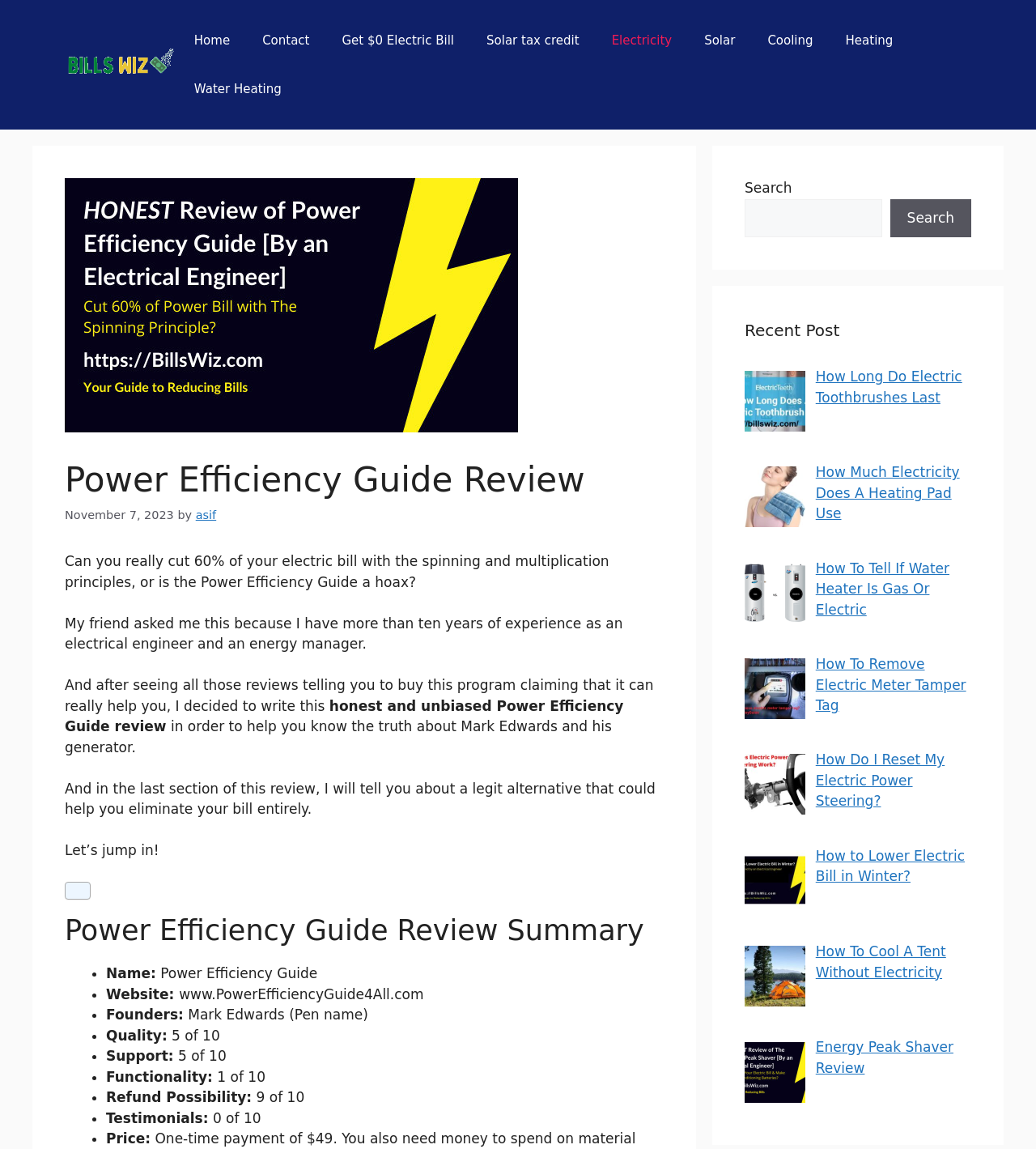Could you locate the bounding box coordinates for the section that should be clicked to accomplish this task: "Read the 'Power Efficiency Guide Review' article".

[0.062, 0.4, 0.641, 0.456]